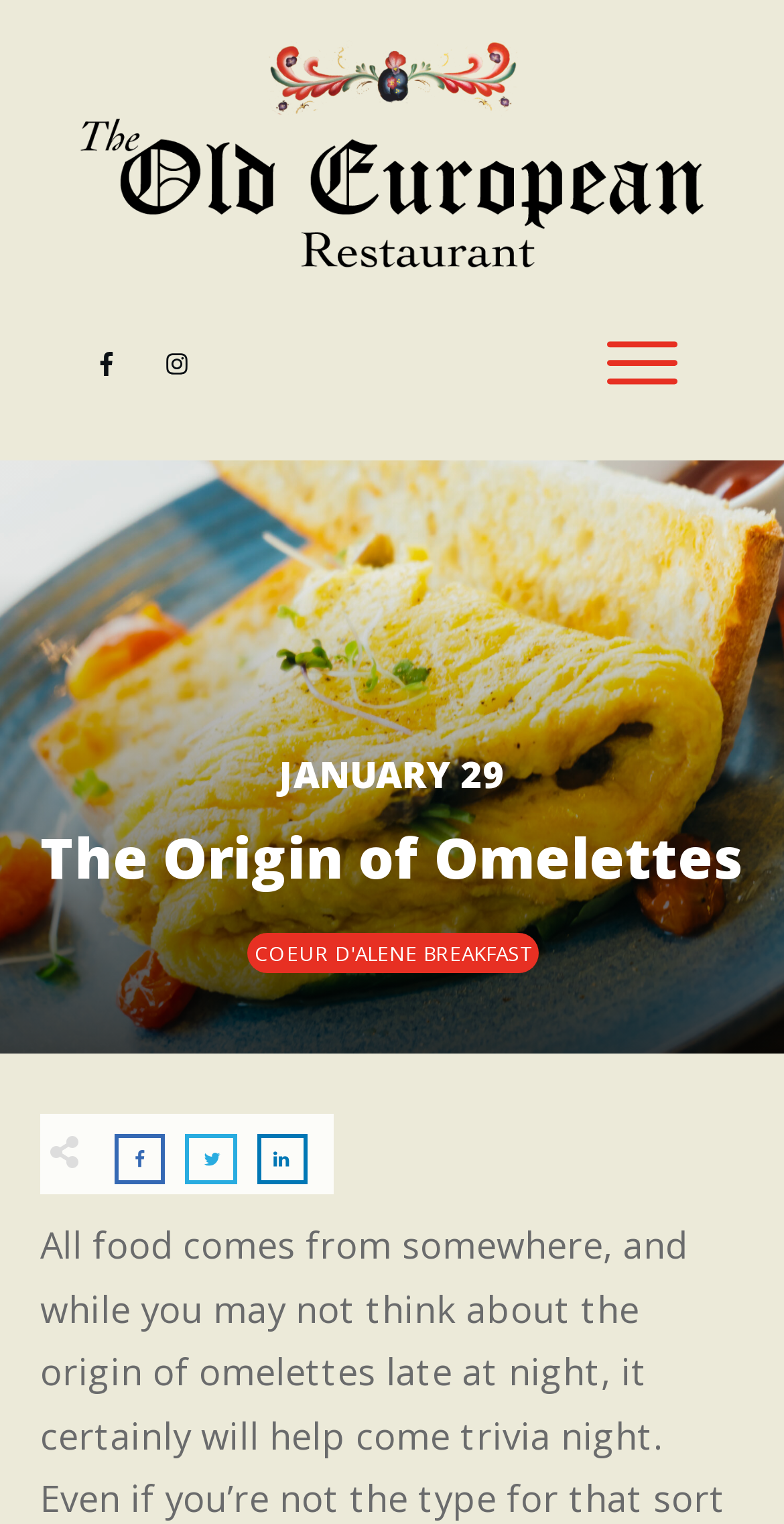Using the description: "Coeur d'Alene Breakfast", identify the bounding box of the corresponding UI element in the screenshot.

[0.324, 0.616, 0.676, 0.634]